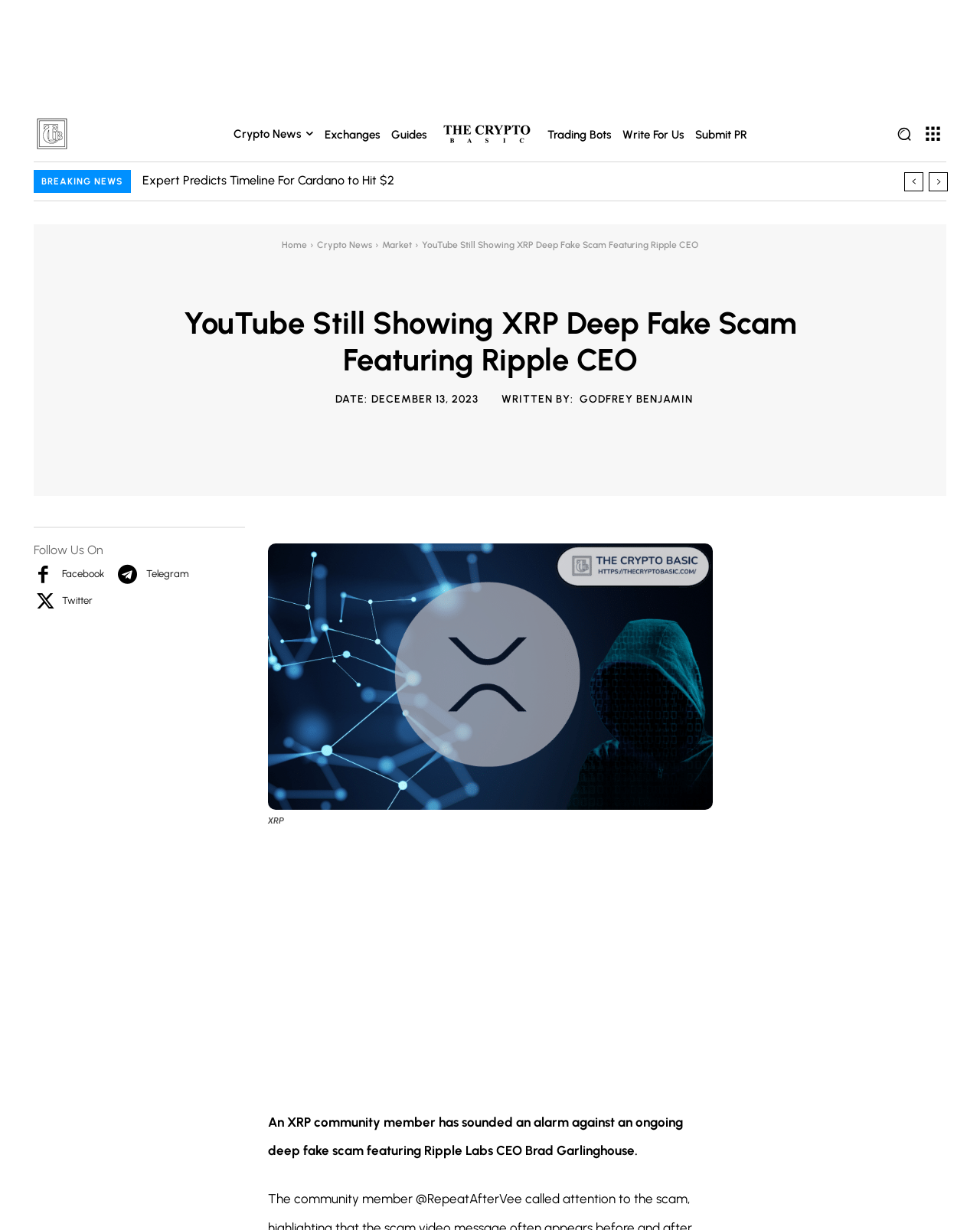Find the bounding box of the UI element described as: "Back to List". The bounding box coordinates should be given as four float values between 0 and 1, i.e., [left, top, right, bottom].

None